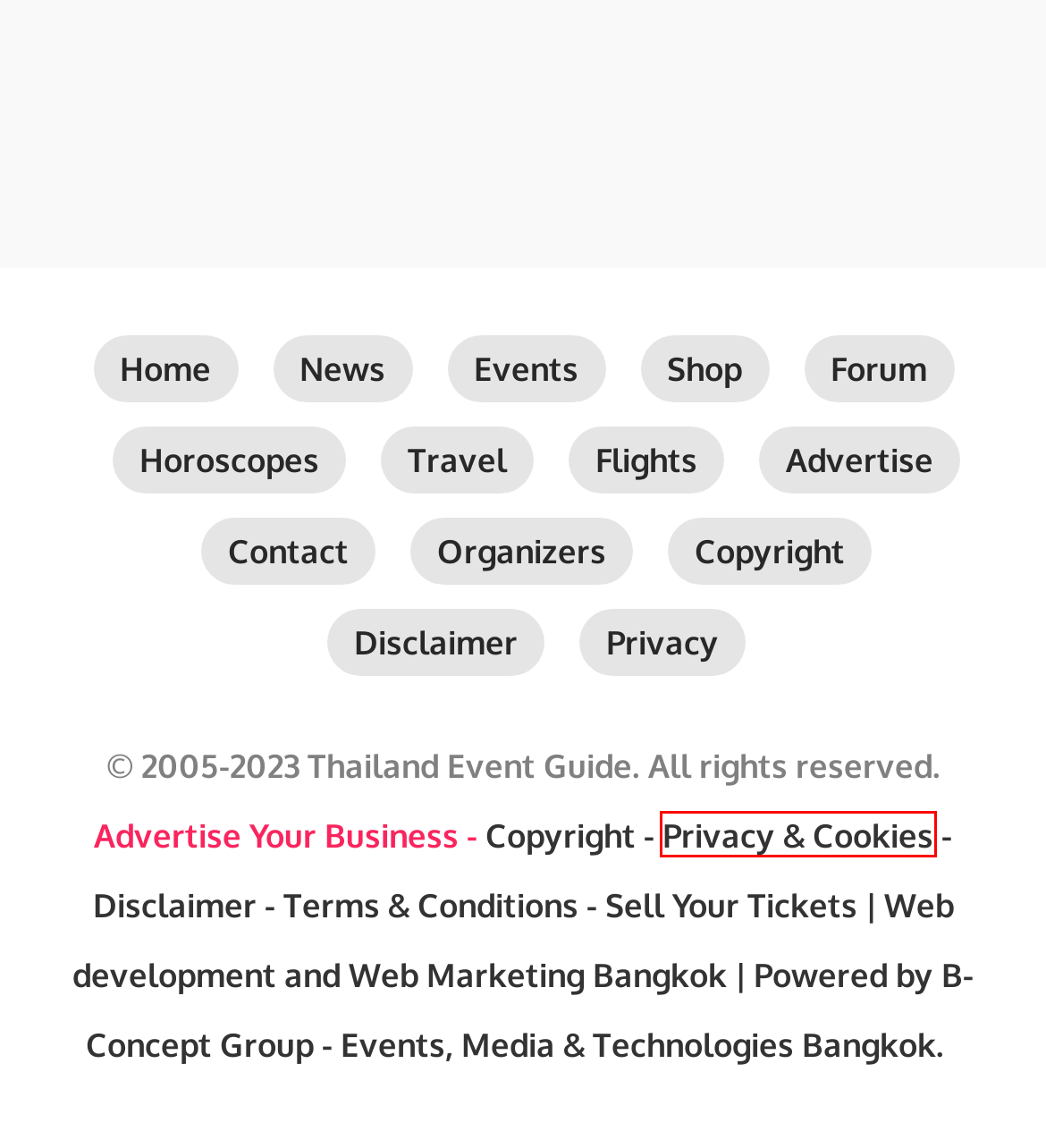Given a screenshot of a webpage with a red bounding box highlighting a UI element, determine which webpage description best matches the new webpage that appears after clicking the highlighted element. Here are the candidates:
A. Share Thailand Concert, Events & Tickets with your friends. Thailand Event Guide
B. Registration Page
C. Thailand Event Guide Shop - thailandeventguide
D. Privacy & Data Protection
E. Cheap Tickets and Hotel Rooms. Thailand Event Guide
F. Your Business and Activities Promoted on Thailand Event Guide
G. No Responsibility Disclaimer
H. Ticket Sales & Event Marketing Automation Thailand Event Guide: All Events & Music in Thailand

D